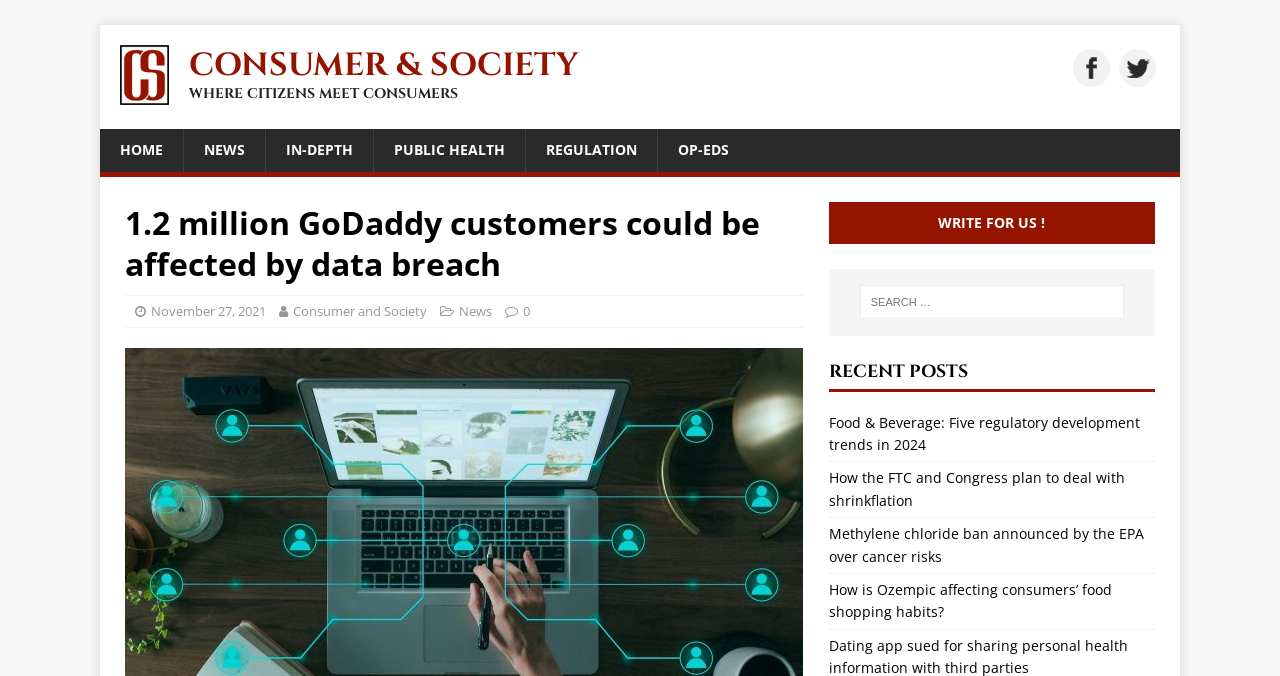Observe the image and answer the following question in detail: How many recent posts are there?

I looked at the section labeled 'RECENT POSTS' and counted the number of links below it. There are 4 recent posts in total.